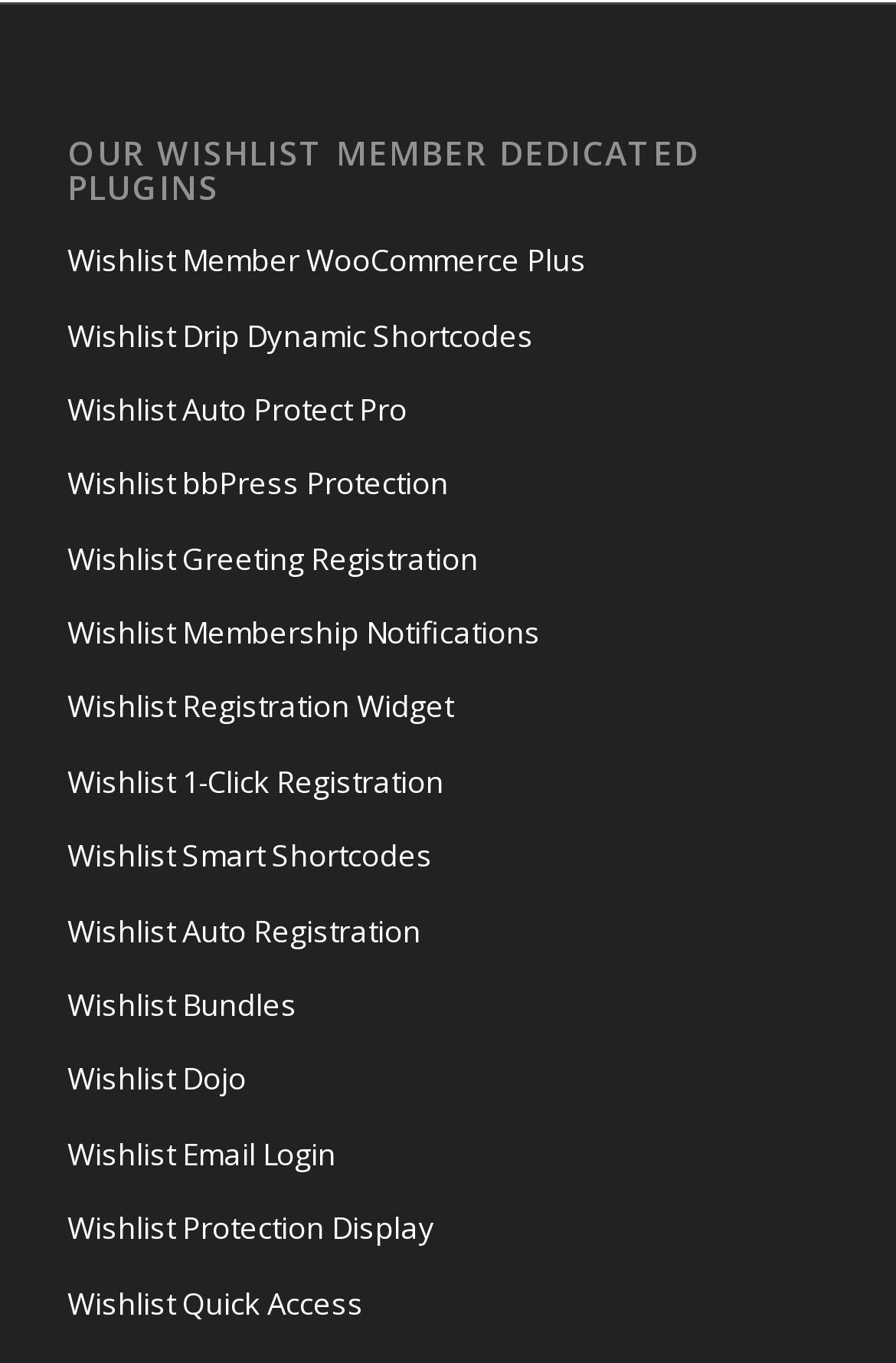How many plugins are listed?
Based on the image, answer the question with as much detail as possible.

I counted the number of links under the heading 'OUR WISHLIST MEMBER DEDICATED PLUGINS' and found 11 plugins listed.